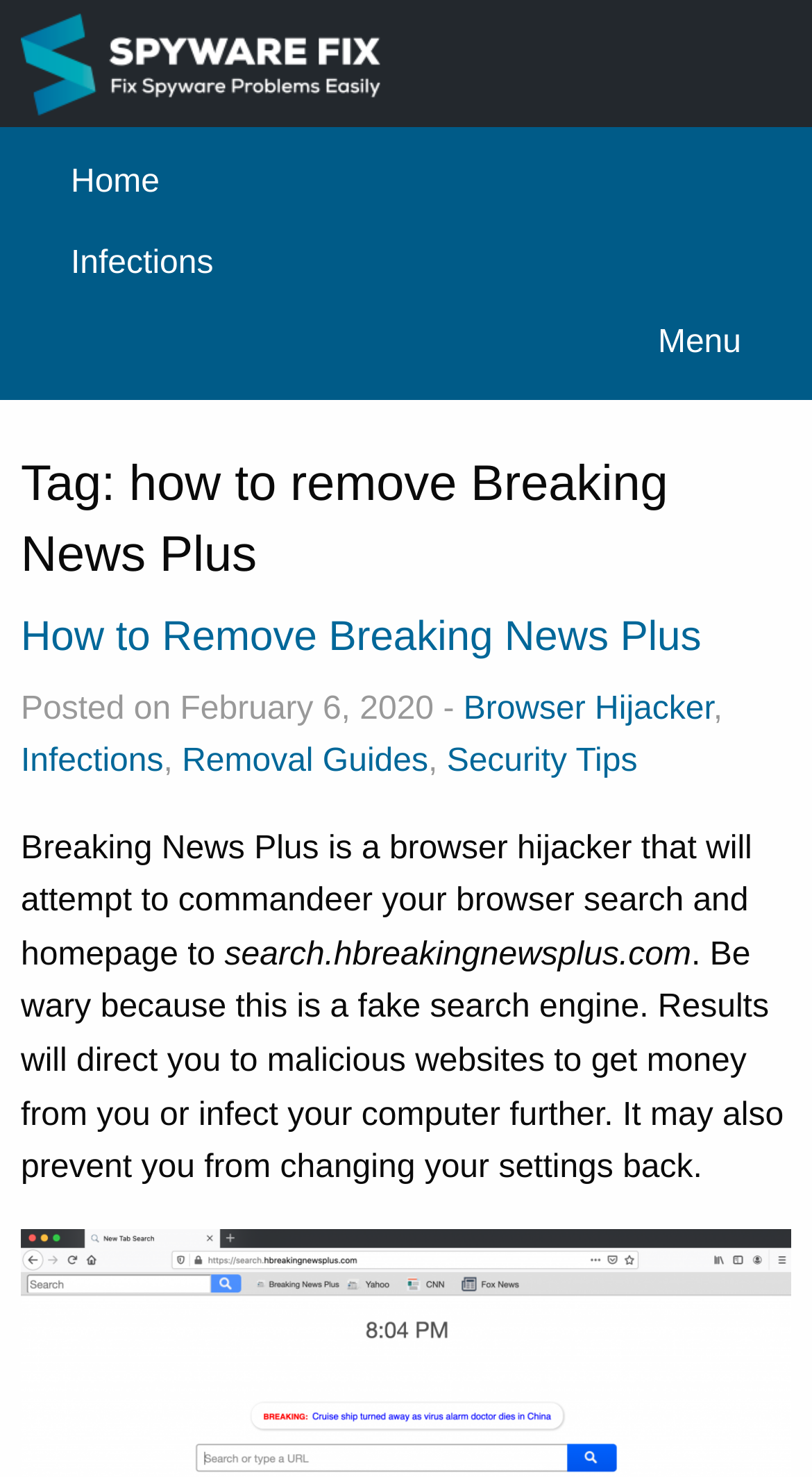Identify the text that serves as the heading for the webpage and generate it.

Tag: how to remove Breaking News Plus